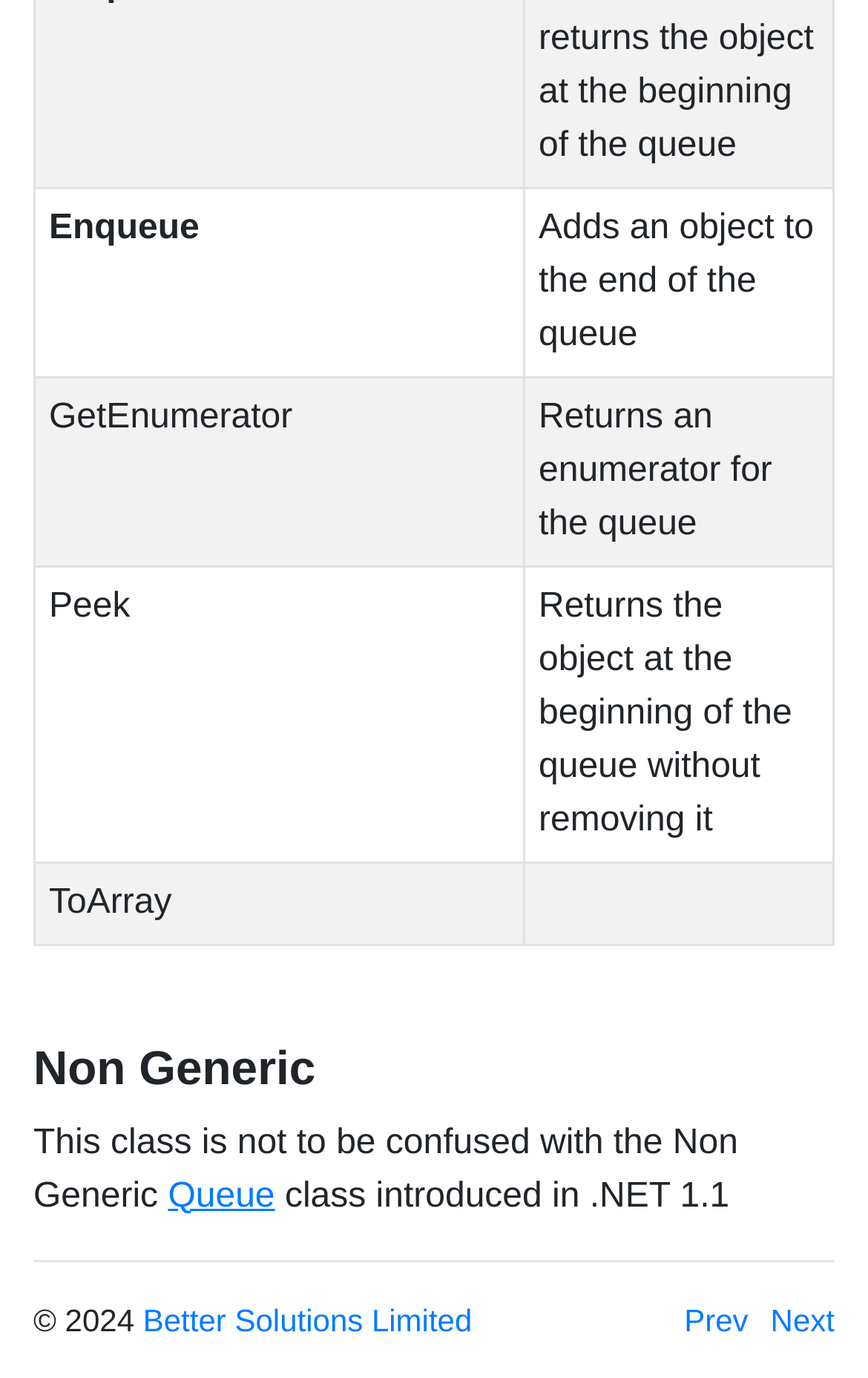What is the difference between Peek and GetEnumerator methods?
Please provide a comprehensive answer based on the contents of the image.

By comparing the descriptions of the Peek and GetEnumerator methods, it can be seen that GetEnumerator returns an enumerator for the queue, whereas Peek returns the object at the beginning of the queue without removing it.